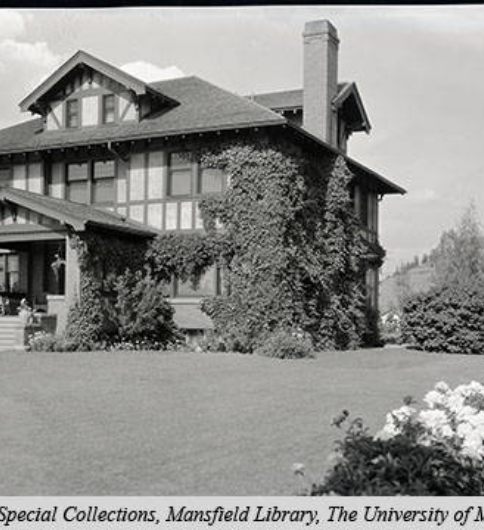Create an exhaustive description of the image.

The image depicts the Fred T. Sterling House, a historically significant residence located in Missoula, Montana. This architectural gem showcases a blend of Craftsman-style design, characterized by its expansive front porch and meticulous woodwork. The house, adorned with flourishing ivy, stands prominently against a backdrop of lush greenery, encapsulating the charm of early 20th-century architecture.

In the foreground, a manicured lawn enhances the home's inviting atmosphere, while blooming flowers add a touch of color to the serene landscape. The house's structure illustrates classic features such as gable roofs and decorative brackets, highlighting its historical importance.

This photograph captures the essence of the Fred T. Sterling Residence, which is part of the Montana National Register Sign Program. It was created by Rollin H. McKay around 1925 and can be found in the Special Collections of the Mansfield Library at the University of Montana.